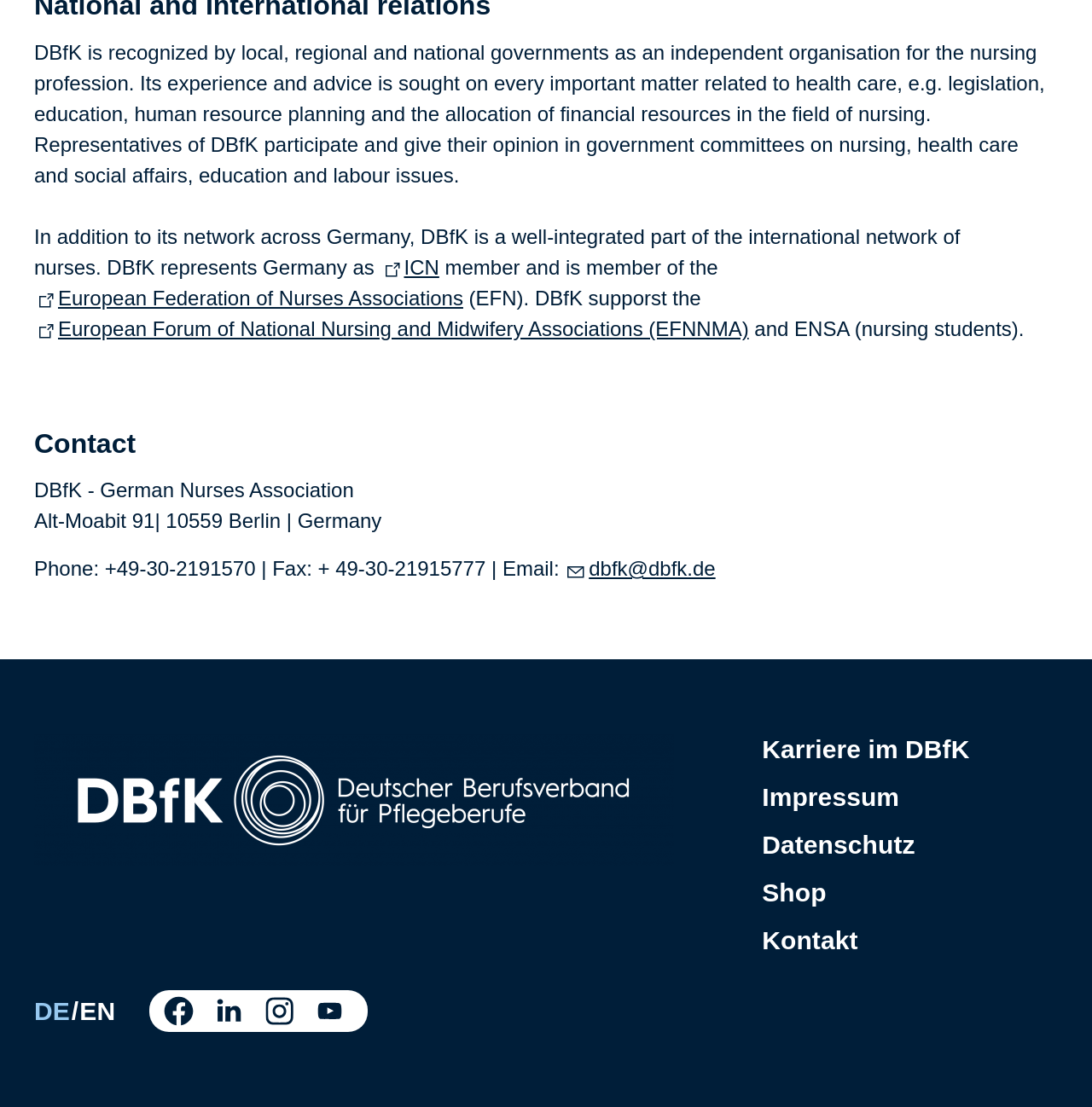Respond with a single word or phrase to the following question:
What is DBfK recognized by?

local, regional and national governments